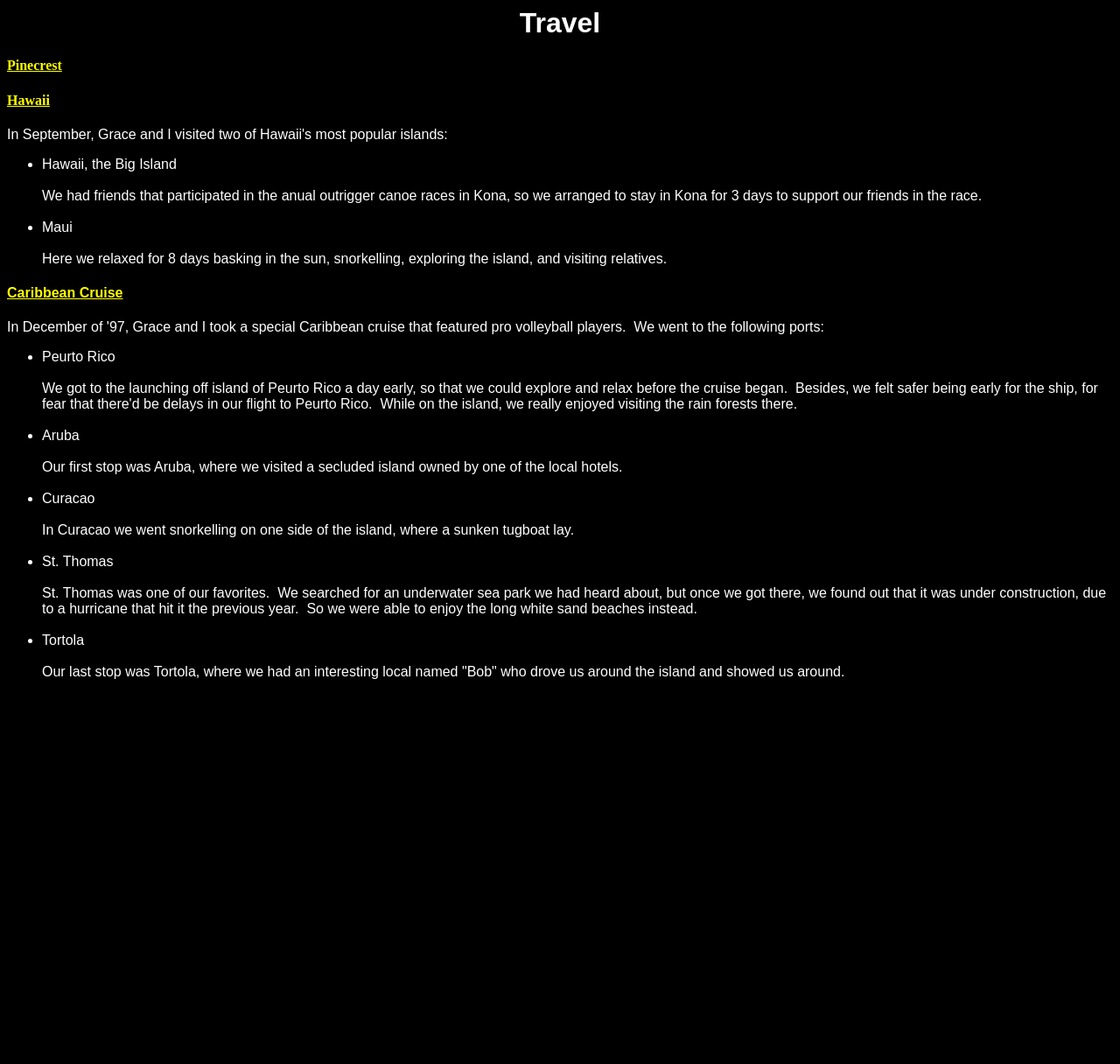Describe all significant elements and features of the webpage.

The webpage is about travel experiences, with a focus on specific destinations. At the top, there is a heading that reads "Travel", followed by a series of headings and links to different locations, including "Pinecrest", "Hawaii", and "Caribbean Cruise". 

Below the "Hawaii" heading, there is a list of bullet points, each describing a different experience or location. The first bullet point mentions the Big Island, where the authors supported friends in an outrigger canoe race. The second bullet point talks about Maui, where they relaxed and explored the island. 

Further down, there is a heading for "Caribbean Cruise", which is also accompanied by a list of bullet points. Each point describes a different island visited during the cruise, including Puerto Rico, Aruba, Curacao, St. Thomas, and Tortola. The text describes the authors' experiences on each island, such as visiting a secluded island, snorkeling, and exploring local attractions.